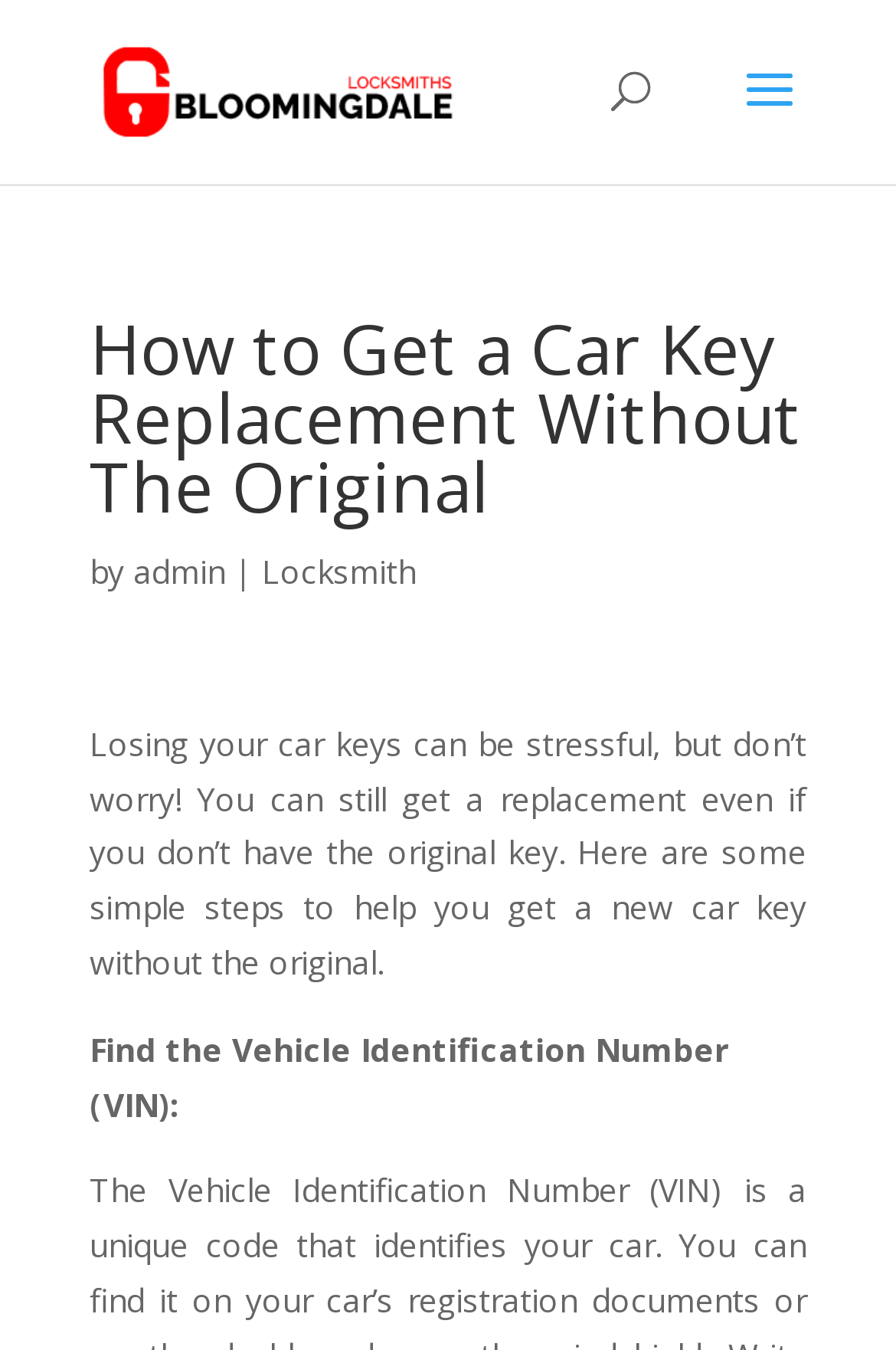Please determine the bounding box coordinates for the element with the description: "alt="Locksmith Bloomingdale IL"".

[0.11, 0.049, 0.51, 0.081]